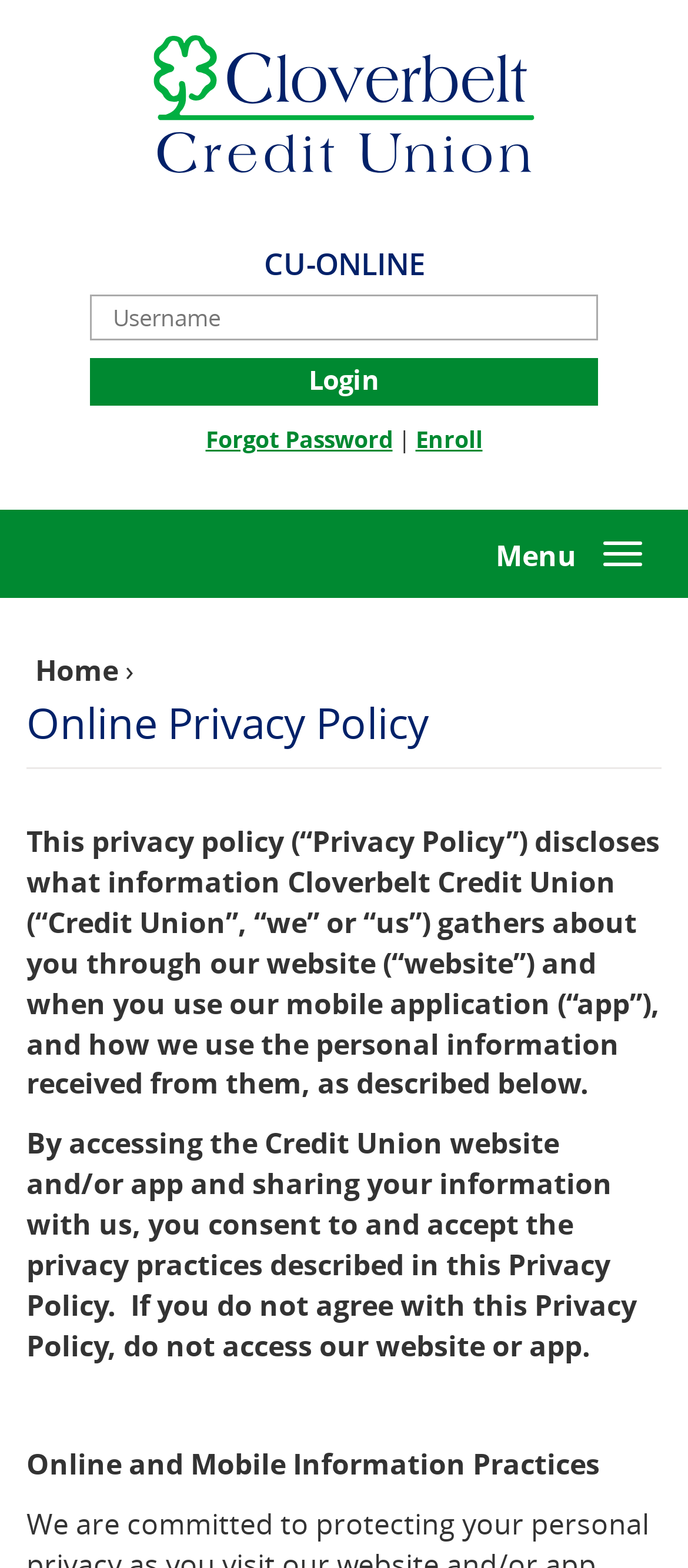Generate a detailed explanation of the webpage's features and information.

The webpage is about CCU's online privacy policy. At the top left, there is a link to "Cloverbelt Credit Union" accompanied by an image with the same name. Below this, there is a heading "CU-ONLINE" in the middle of the page. 

On the left side, there is a login section with a "Username" label, a required textbox, and a "Login" button. Below the login button, there are two links: "Forgot Password" and "Enroll", separated by a vertical line. 

On the top right, there is a "Menu" link and a "Toggle navigation" button. Below this, there is a navigation section with a "Home" link, followed by a "›" symbol. 

The main content of the page starts with a heading "Online Privacy Policy" at the top center. Below this, there is a paragraph of text describing the privacy policy, which explains how Cloverbelt Credit Union gathers and uses personal information from its website and mobile application. 

There is another paragraph of text below, which explains that by accessing the website and/or app, users consent to the privacy practices described in the policy. If users do not agree with the policy, they should not access the website or app. 

Finally, at the bottom of the page, there is a subheading "Online and Mobile Information Practices".